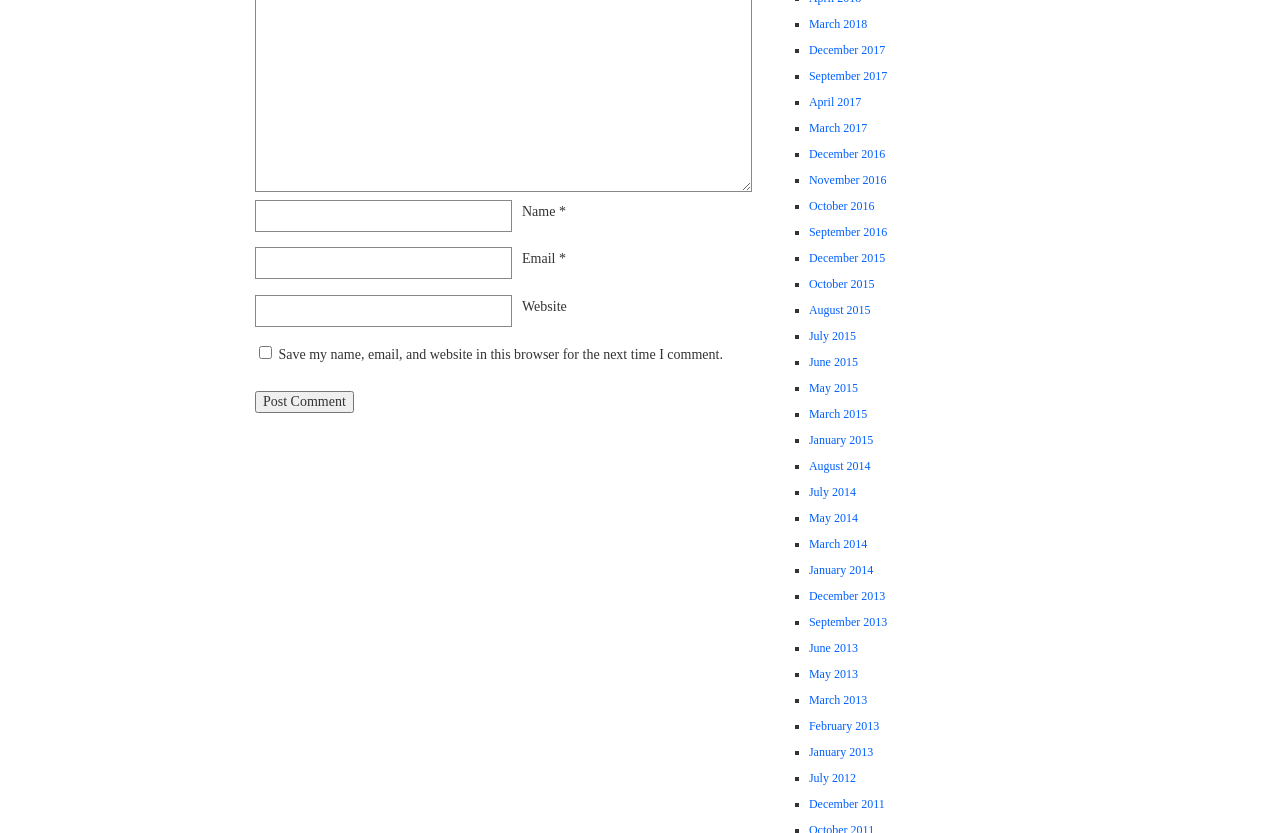Show the bounding box coordinates for the element that needs to be clicked to execute the following instruction: "Enter your website". Provide the coordinates in the form of four float numbers between 0 and 1, i.e., [left, top, right, bottom].

[0.199, 0.354, 0.4, 0.392]